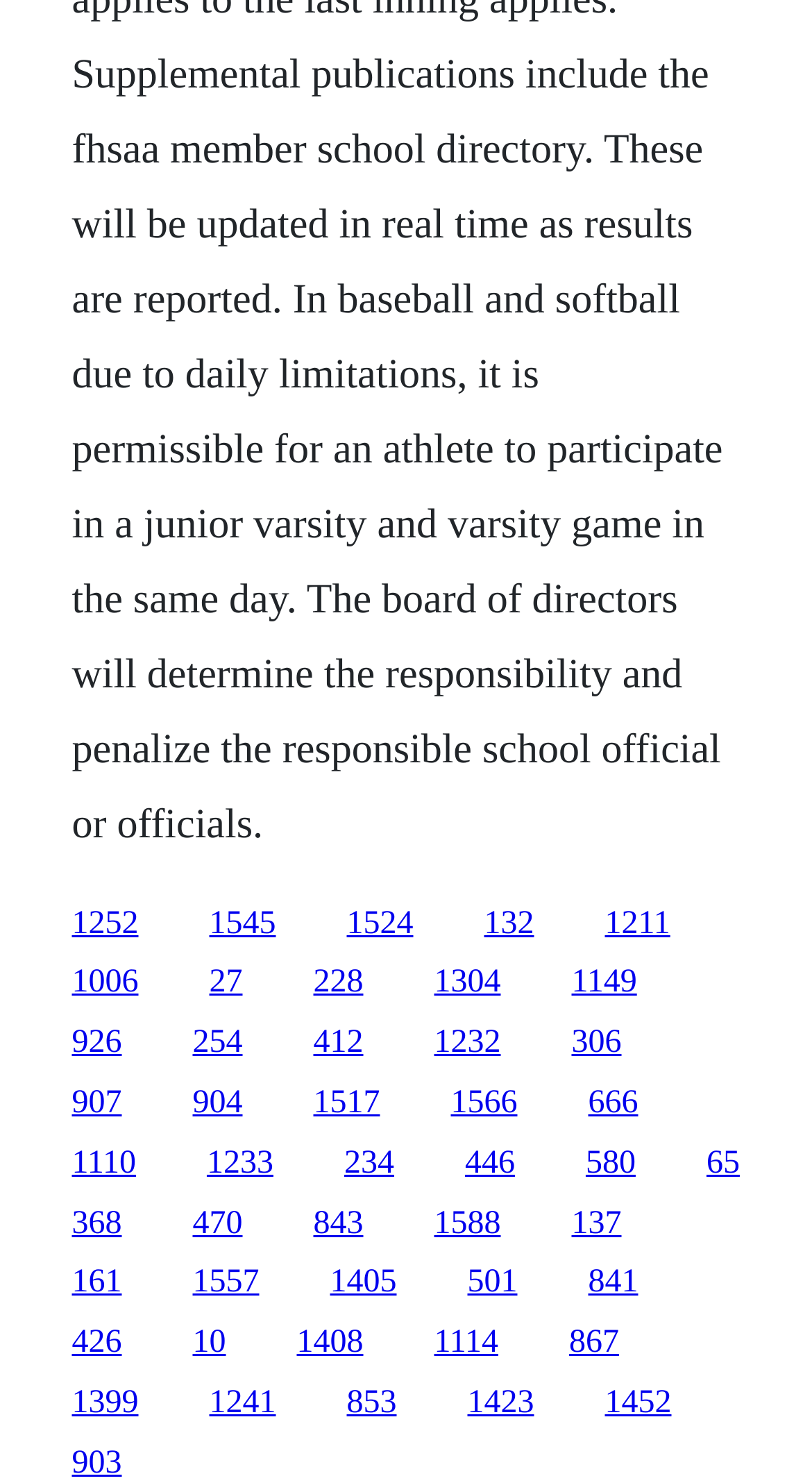Kindly determine the bounding box coordinates for the clickable area to achieve the given instruction: "click the first link".

[0.088, 0.61, 0.171, 0.634]